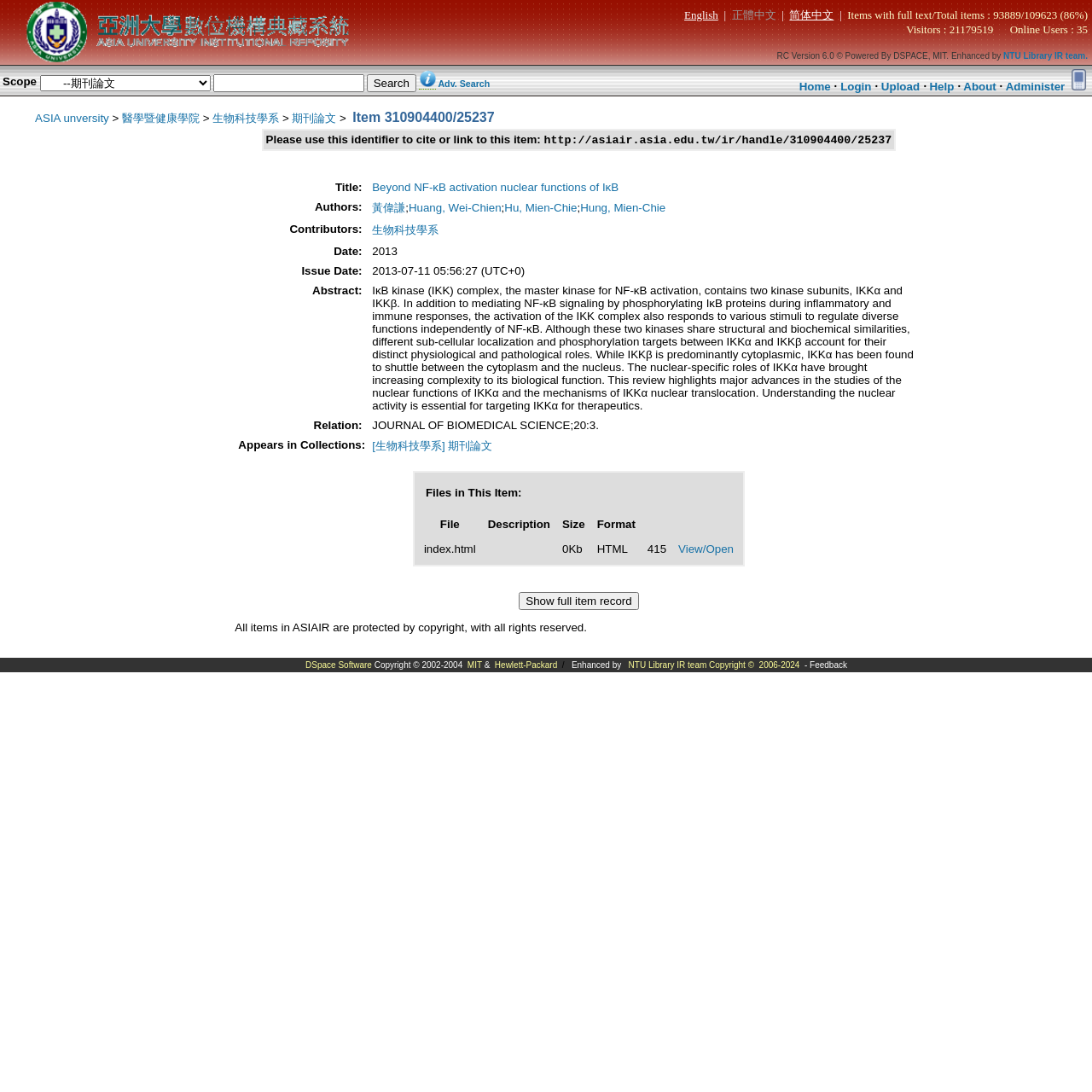Respond to the question below with a single word or phrase: What is the title of the item being displayed?

Beyond NF-κB activation nuclear functions of IκB